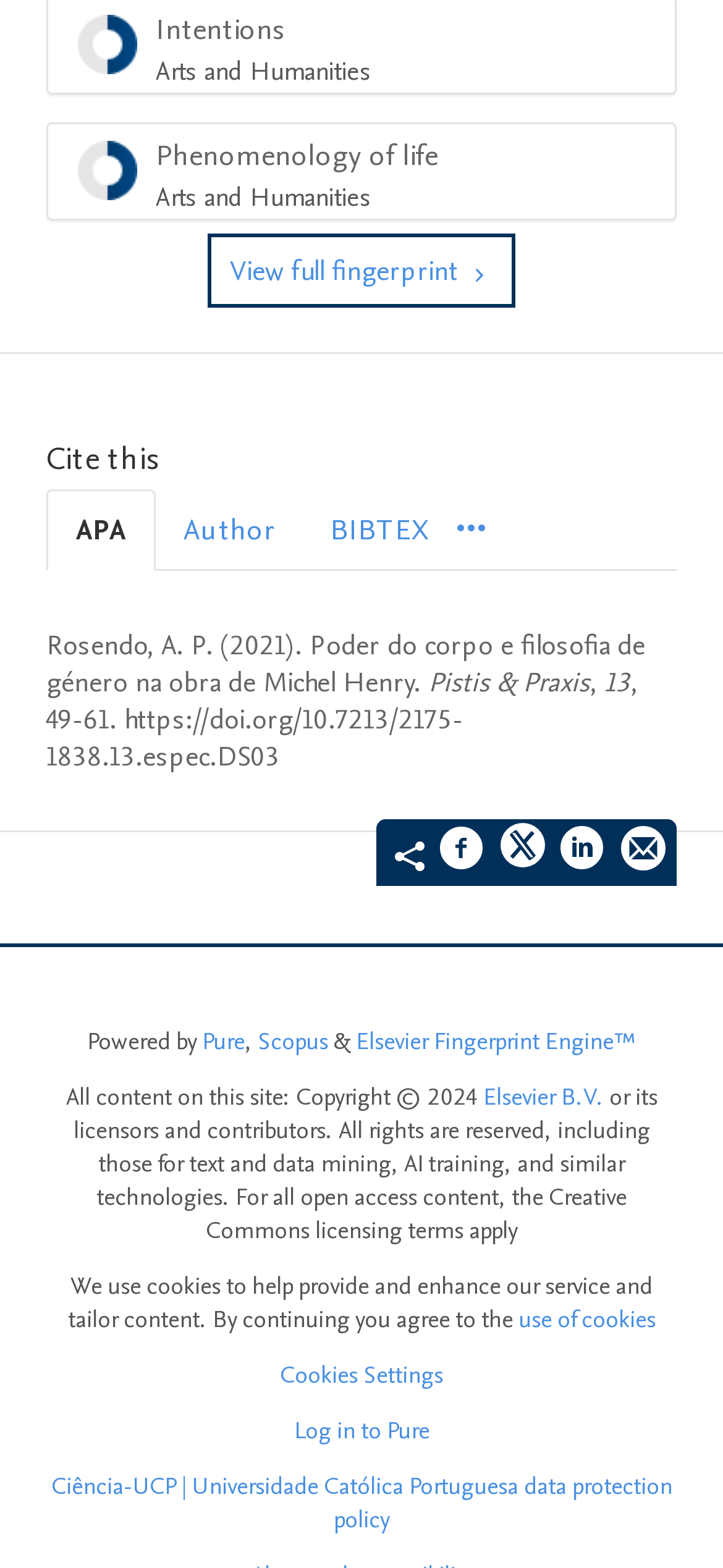Determine the bounding box coordinates of the clickable region to follow the instruction: "Get offer details".

None